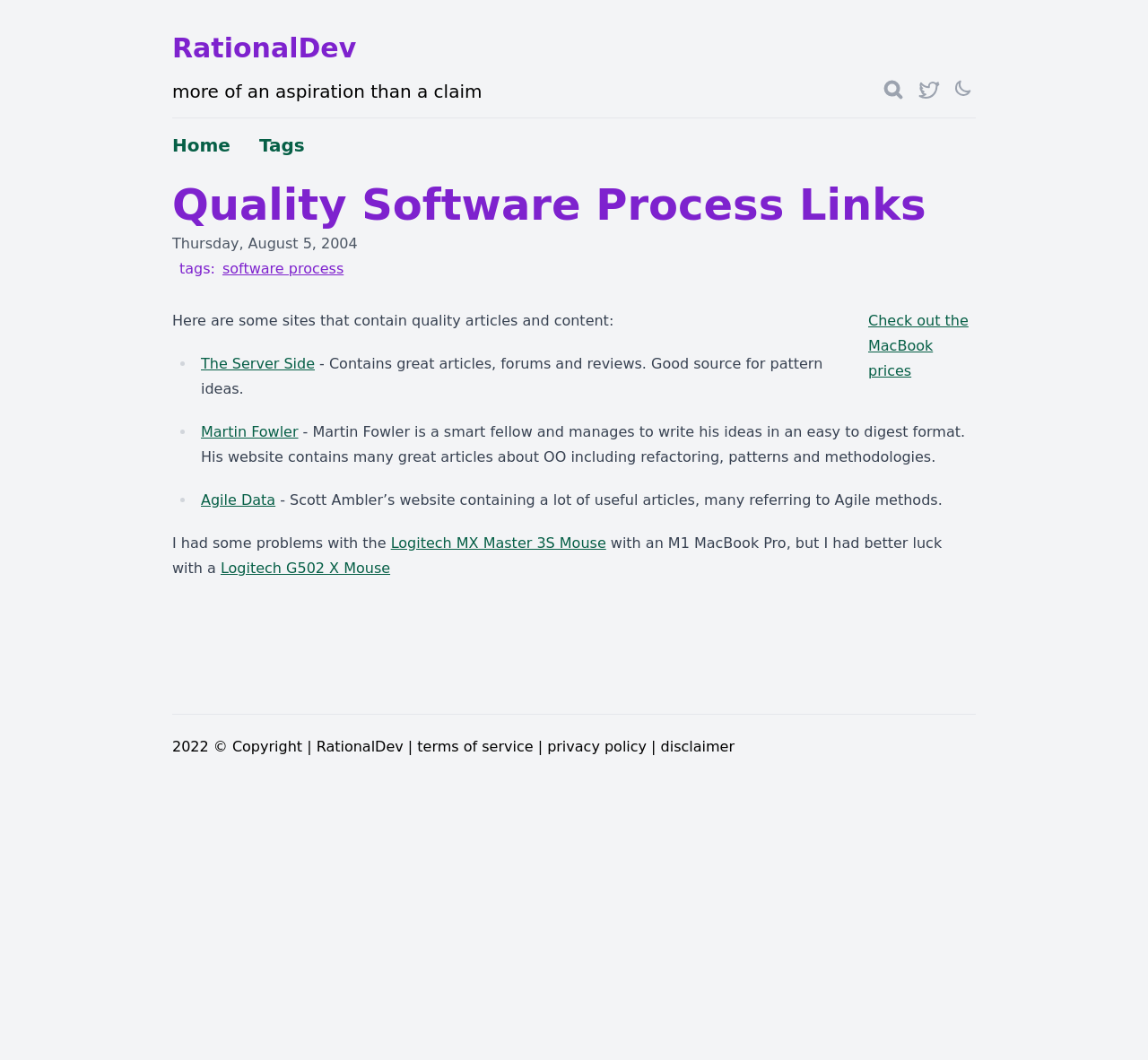What is the theme switcher button for? Observe the screenshot and provide a one-word or short phrase answer.

To switch theme